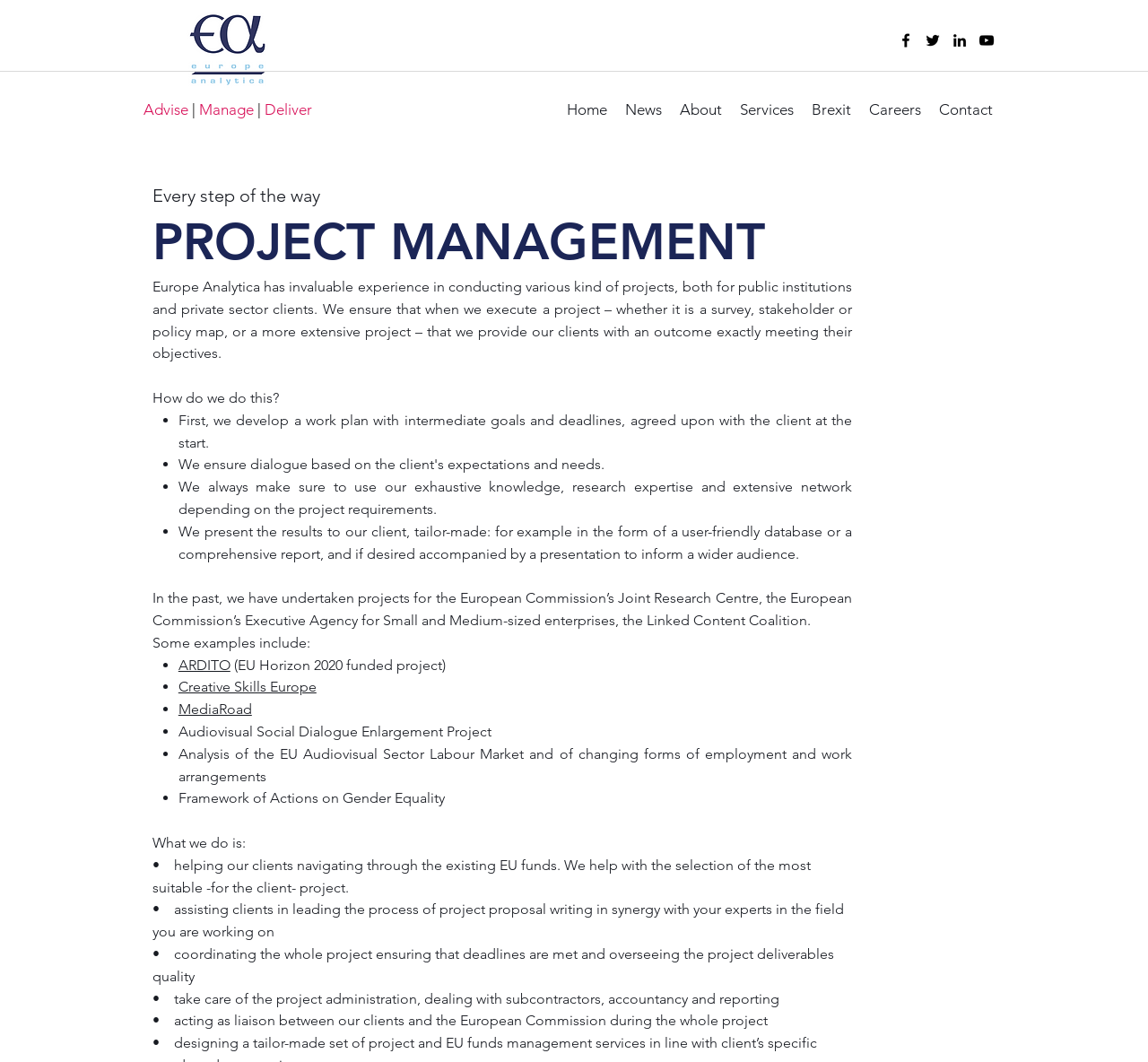Produce a meticulous description of the webpage.

This webpage is about Project Management services offered by Europe Analytica. At the top right corner, there is a social bar with links to Facebook, Twitter, LinkedIn, and YouTube, each represented by an icon. Below the social bar, there is an untitled image. 

The main content of the webpage is divided into two sections. The first section has a heading "Advise | Manage | Deliver" and a navigation menu with links to Home, News, About, Services, Brexit, Careers, and Contact. 

The second section is about Project Management services. It starts with a heading "Every step of the way" and a subheading "PROJECT MANAGEMENT". The text explains that Europe Analytica has experience in conducting various projects for public institutions and private sector clients, ensuring that the outcome meets the clients' objectives. 

The webpage then describes the process of project management, which includes developing a work plan, using knowledge and research expertise, and presenting results to clients. There are bullet points highlighting the key aspects of their project management services.

The webpage also lists some examples of past projects undertaken by Europe Analytica, including ARDITO, Creative Skills Europe, MediaRoad, and others. These projects are linked to their respective pages.

Finally, the webpage outlines what Europe Analytica does in terms of project management, including helping clients navigate EU funds, assisting with project proposal writing, coordinating projects, taking care of project administration, and acting as a liaison between clients and the European Commission.